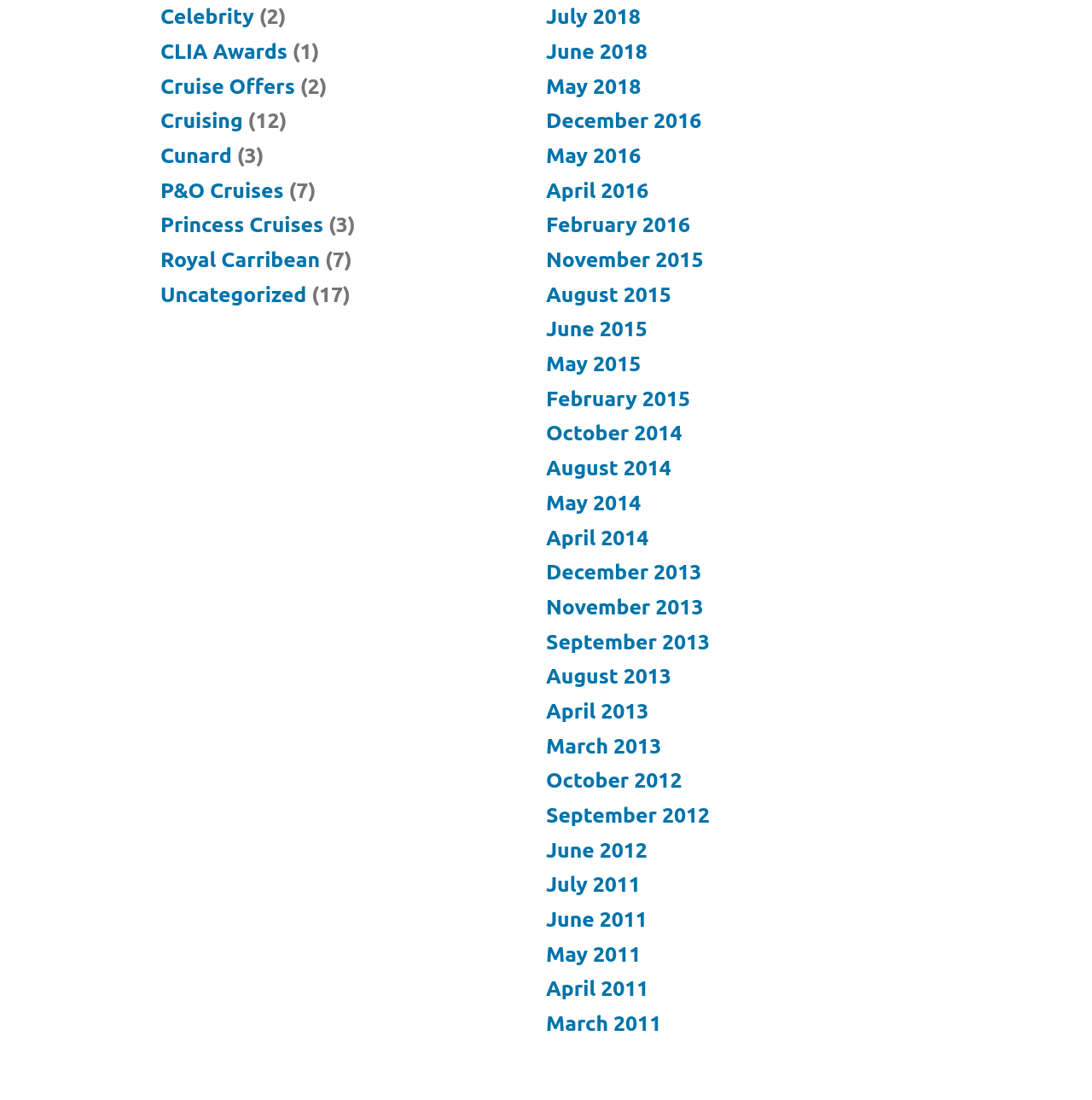Identify the bounding box coordinates of the element that should be clicked to fulfill this task: "Provide product feedback". The coordinates should be provided as four float numbers between 0 and 1, i.e., [left, top, right, bottom].

None